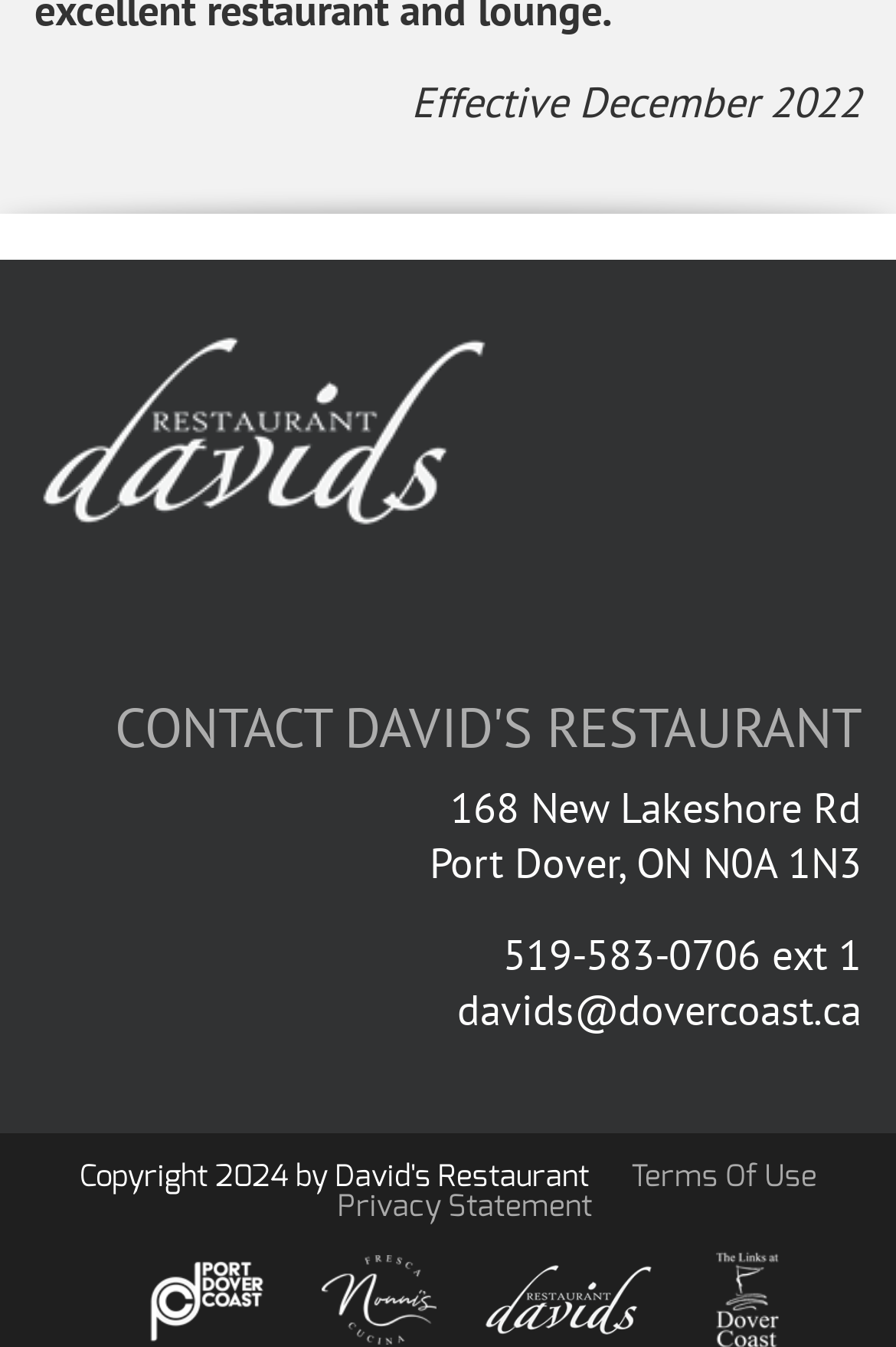Given the description of the UI element: "alt="Links at Dover Coast"", predict the bounding box coordinates in the form of [left, top, right, bottom], with each value being a float between 0 and 1.

[0.795, 0.943, 0.872, 0.984]